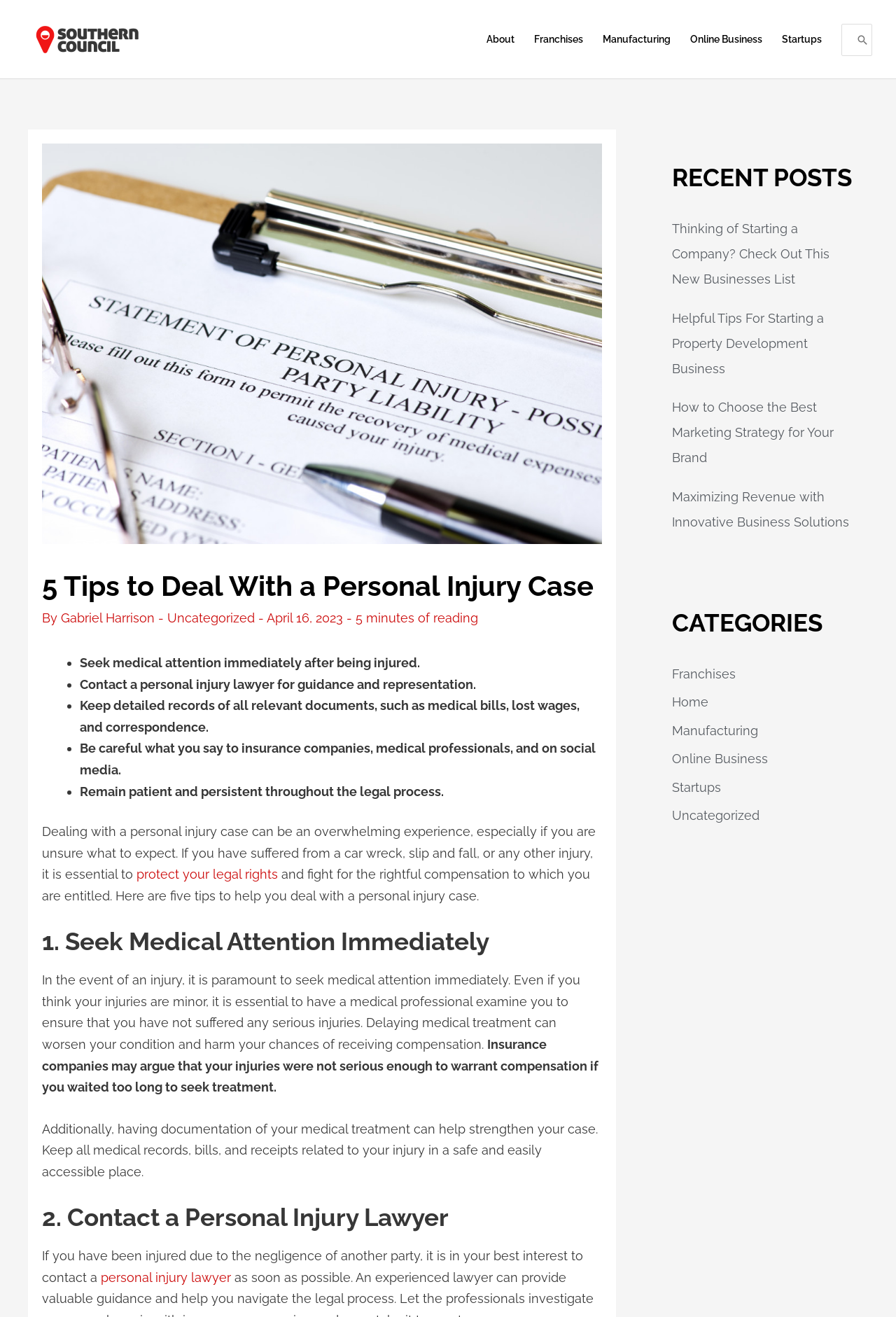Determine the bounding box coordinates of the section I need to click to execute the following instruction: "Follow on LinkedIn". Provide the coordinates as four float numbers between 0 and 1, i.e., [left, top, right, bottom].

None